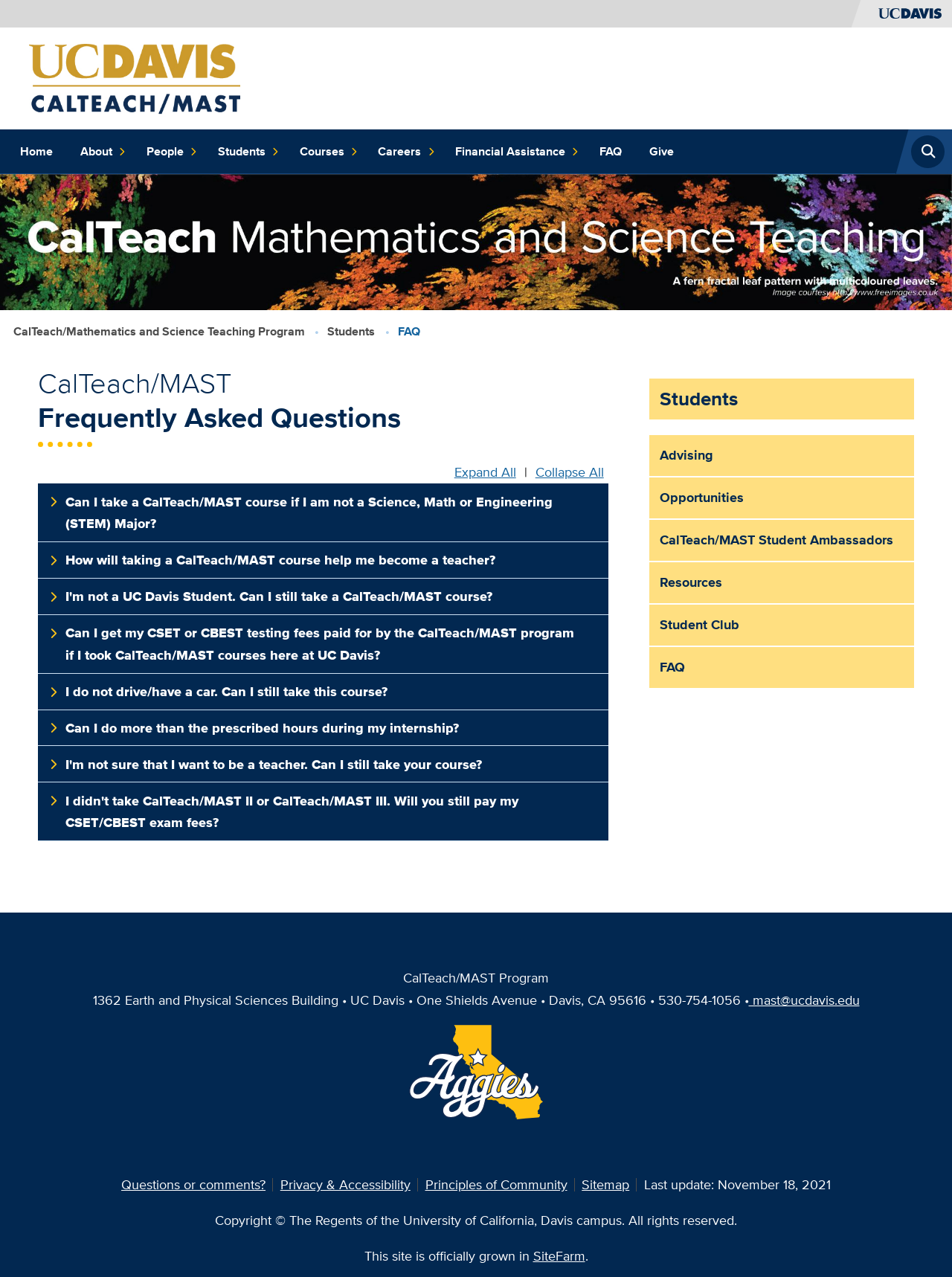Determine the bounding box coordinates for the area that should be clicked to carry out the following instruction: "Click the 'Home' link".

[0.014, 0.101, 0.063, 0.136]